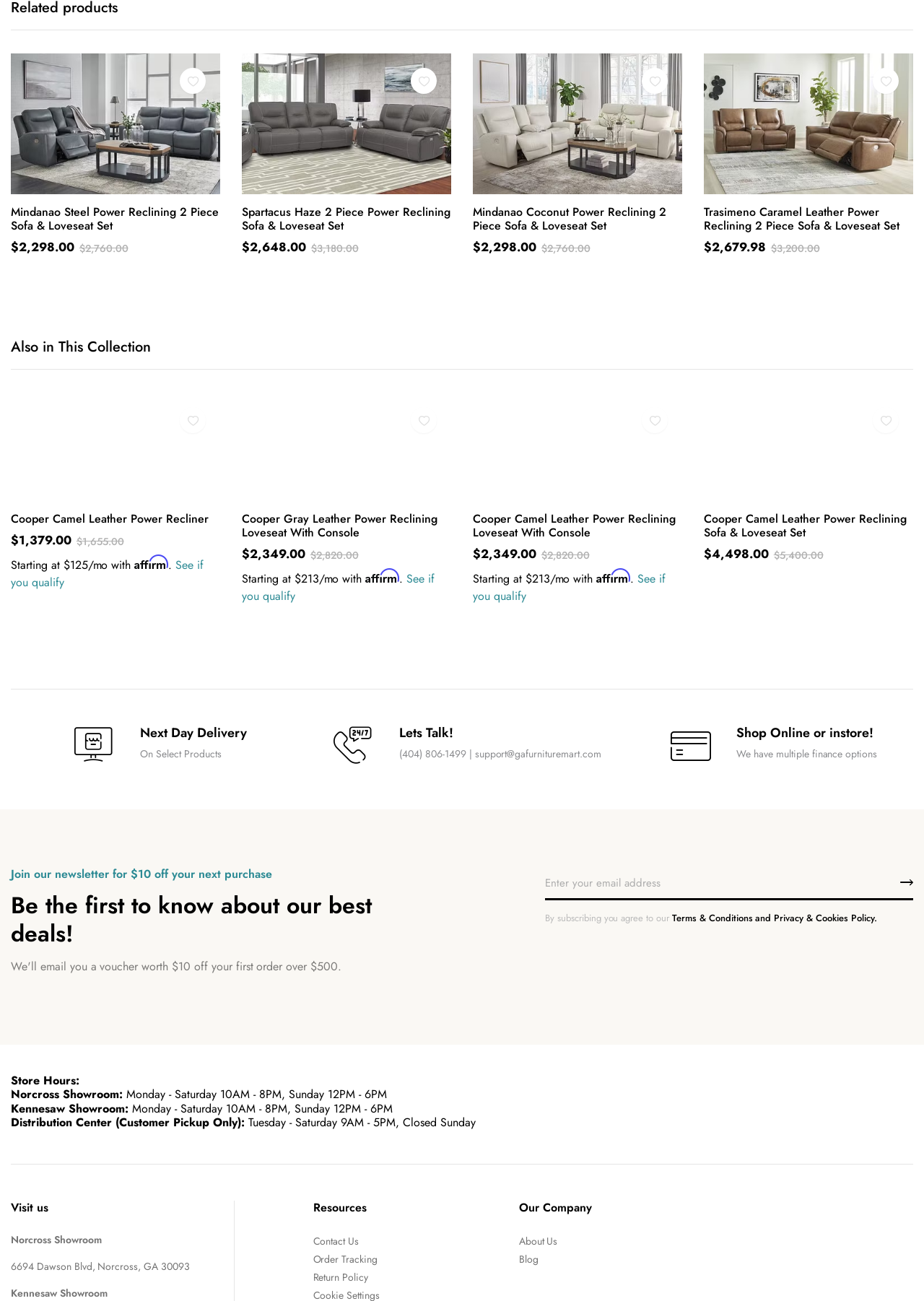Answer the following in one word or a short phrase: 
What is the current price of the Cooper Camel Leather Power Recliner?

$1,379.00